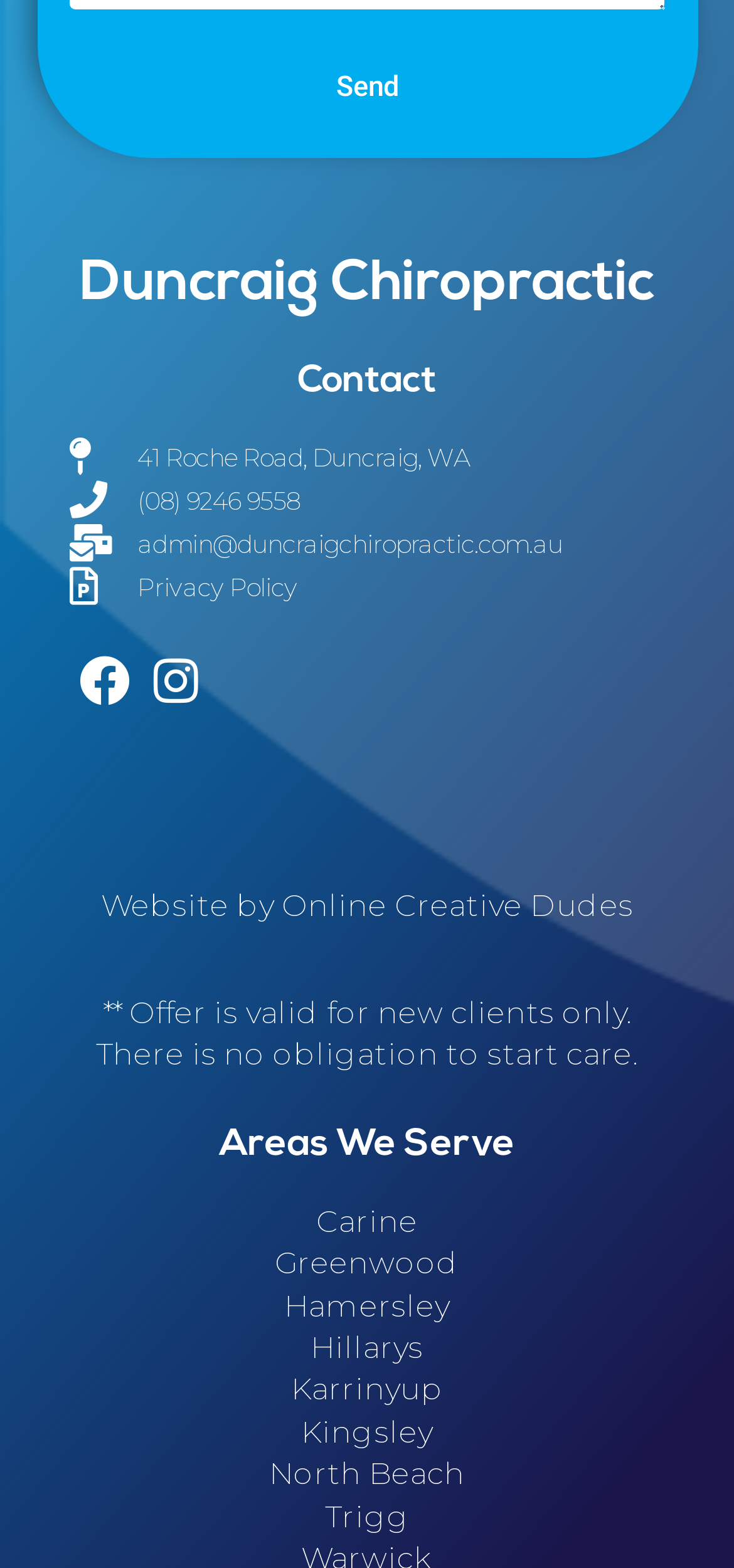Extract the bounding box coordinates for the HTML element that matches this description: "41 Roche Road, Duncraig, WA". The coordinates should be four float numbers between 0 and 1, i.e., [left, top, right, bottom].

[0.095, 0.28, 0.905, 0.304]